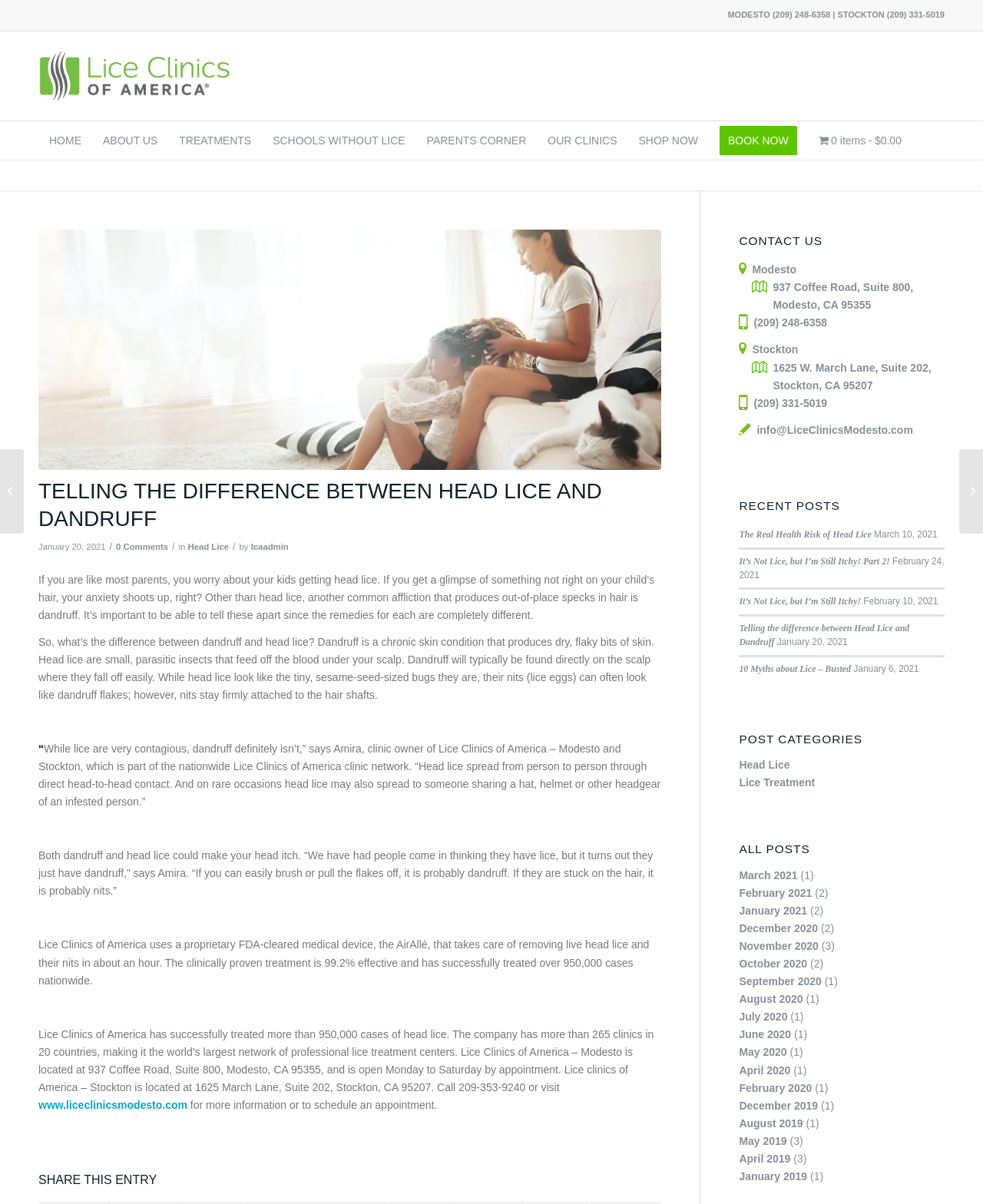Please determine the bounding box coordinates of the element's region to click in order to carry out the following instruction: "Read the 'Telling the difference between Head Lice and Dandruff' article". The coordinates should be four float numbers between 0 and 1, i.e., [left, top, right, bottom].

[0.039, 0.191, 0.673, 0.39]